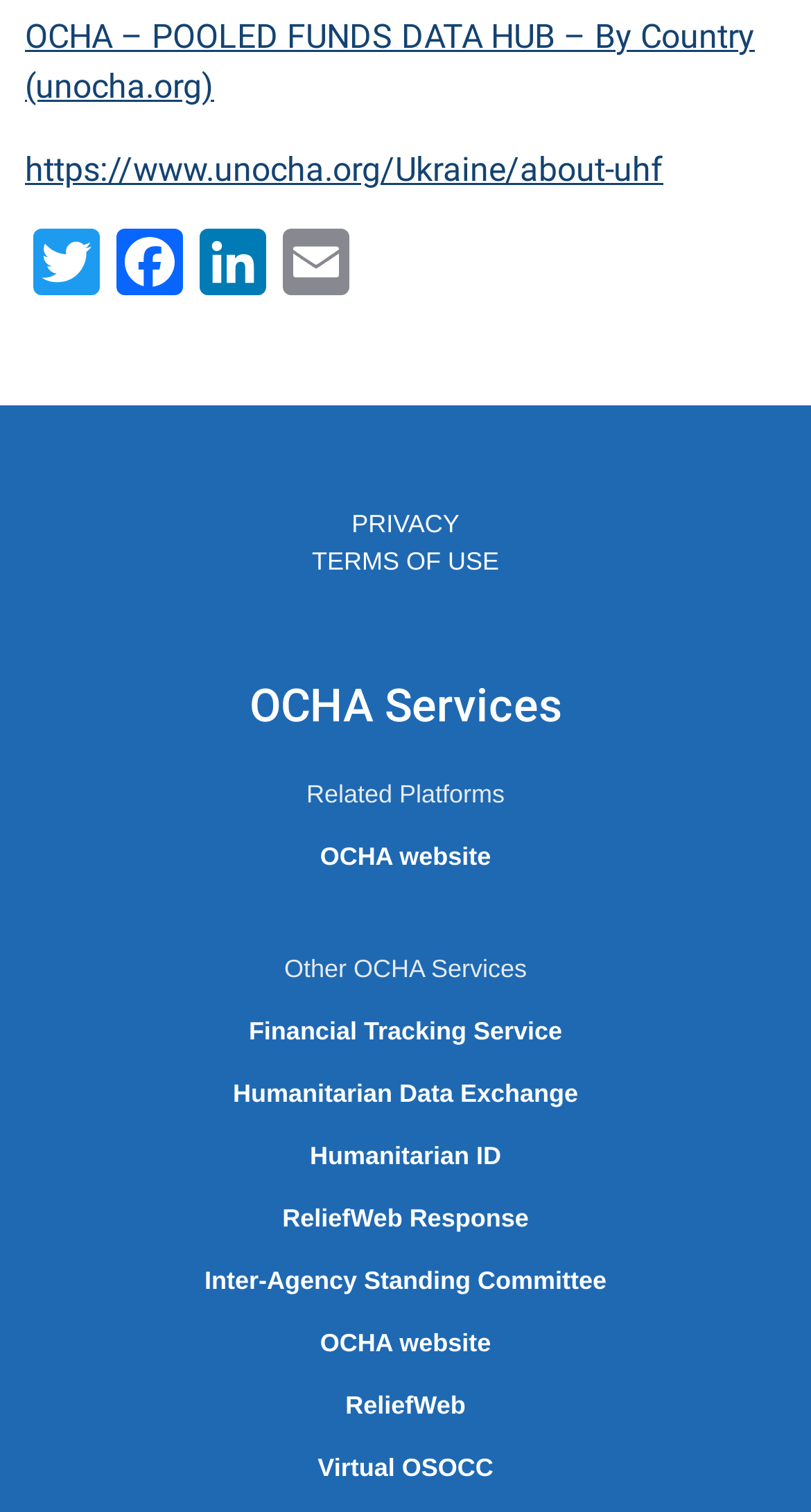Identify the bounding box for the described UI element: "aria-label="Instagram"".

None